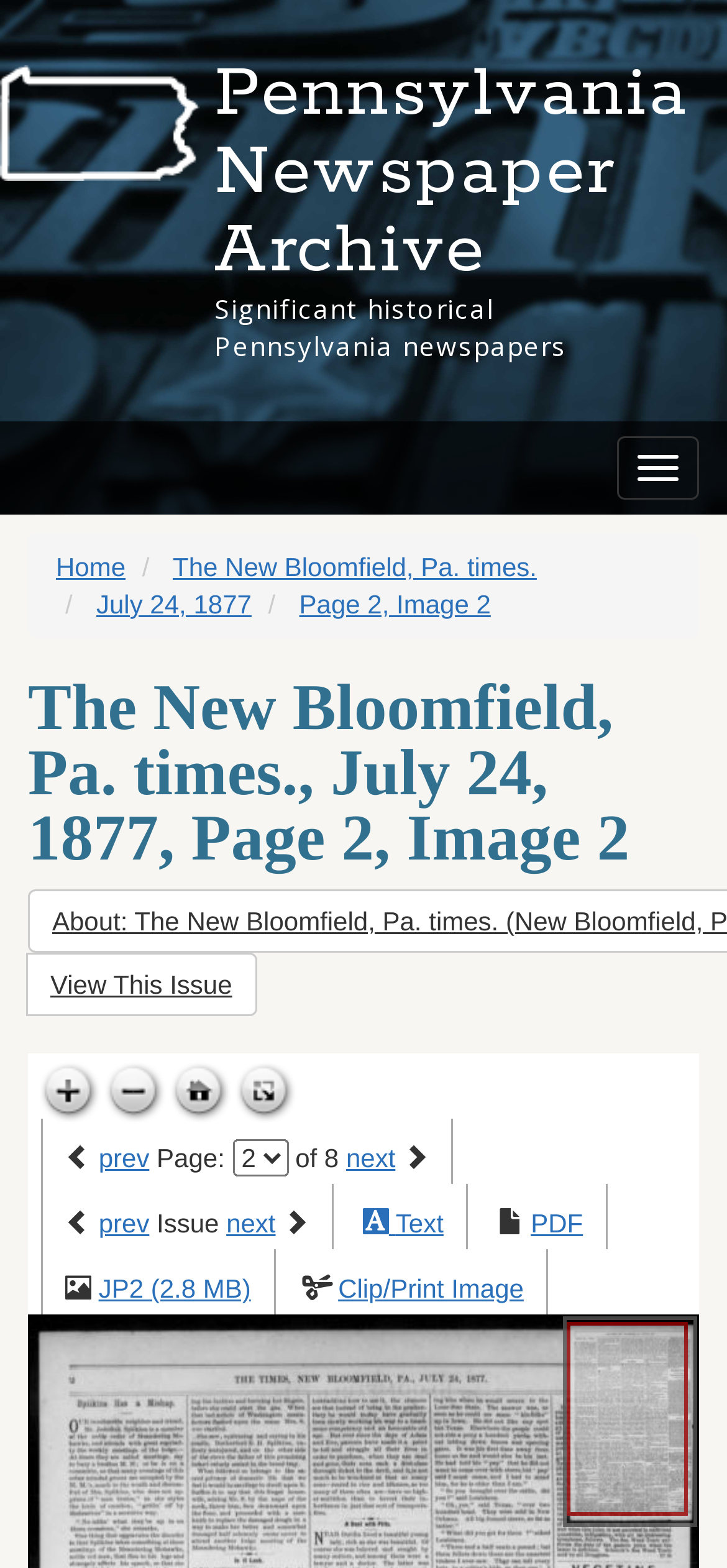Identify the bounding box coordinates of the region that needs to be clicked to carry out this instruction: "View This Issue". Provide these coordinates as four float numbers ranging from 0 to 1, i.e., [left, top, right, bottom].

[0.036, 0.608, 0.353, 0.648]